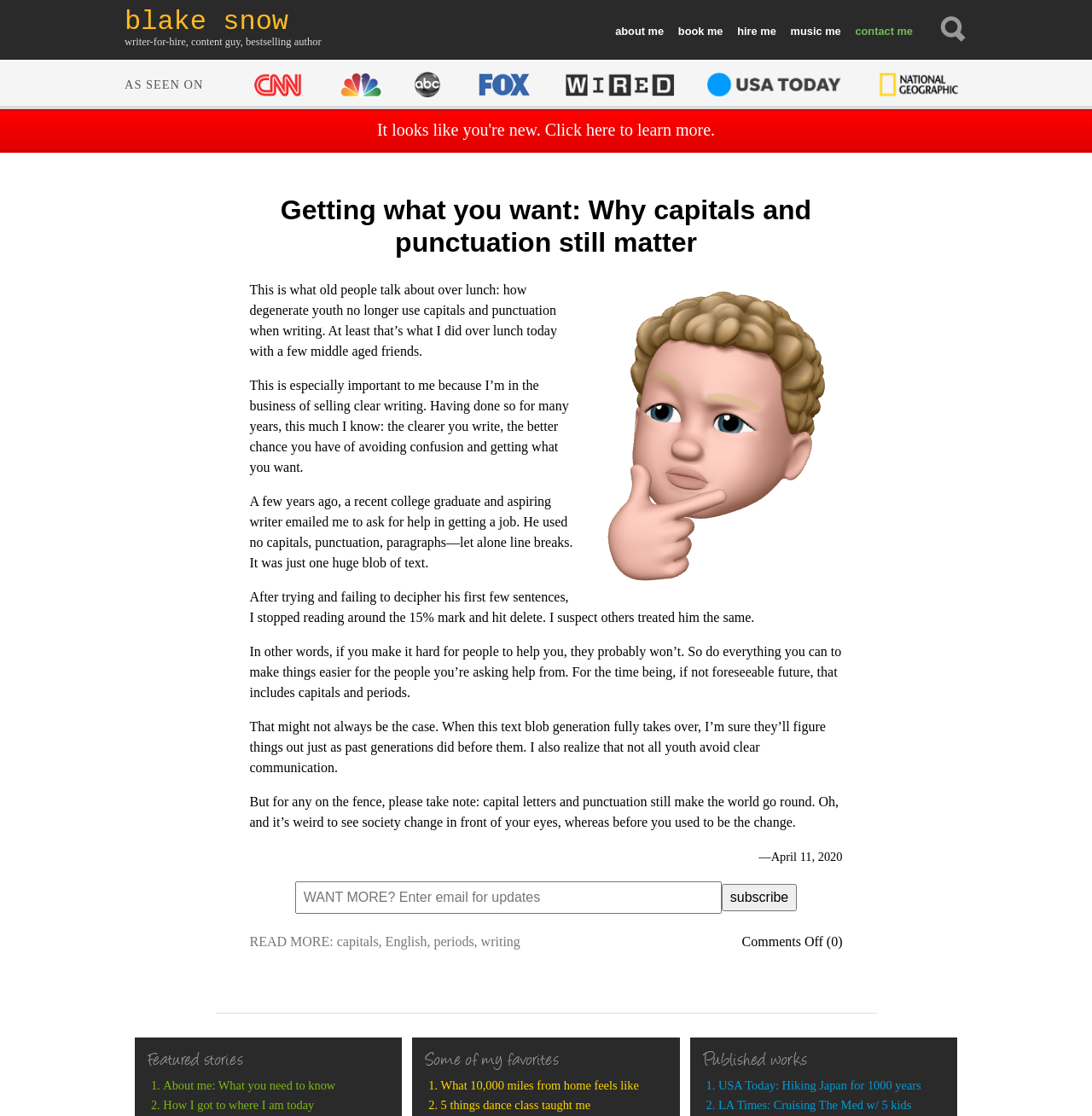Determine the bounding box coordinates of the element that should be clicked to execute the following command: "Check out the featured story 'About me: What you need to know'".

[0.149, 0.967, 0.356, 0.98]